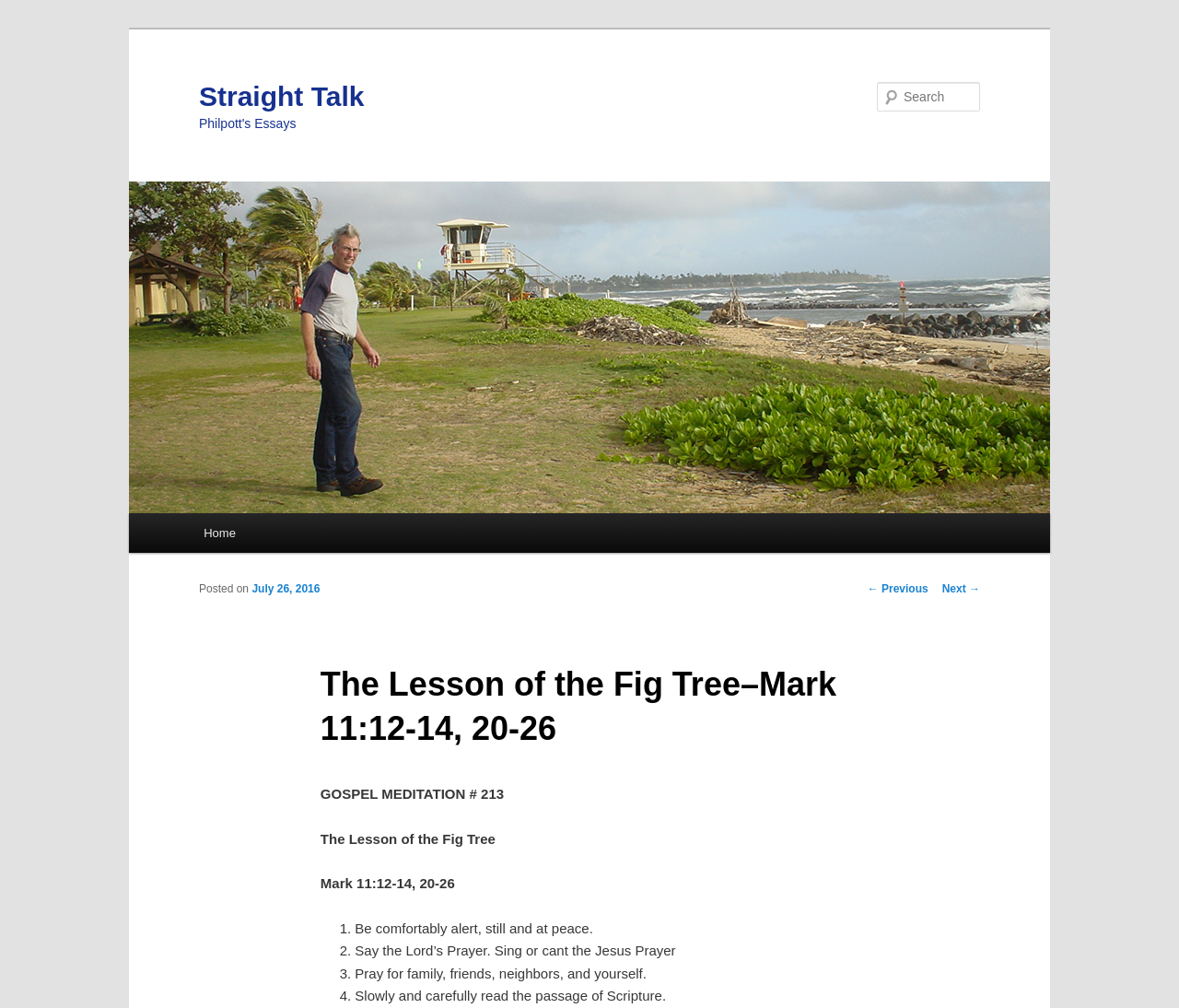Please provide a brief answer to the question using only one word or phrase: 
How many list items are in the meditation?

4